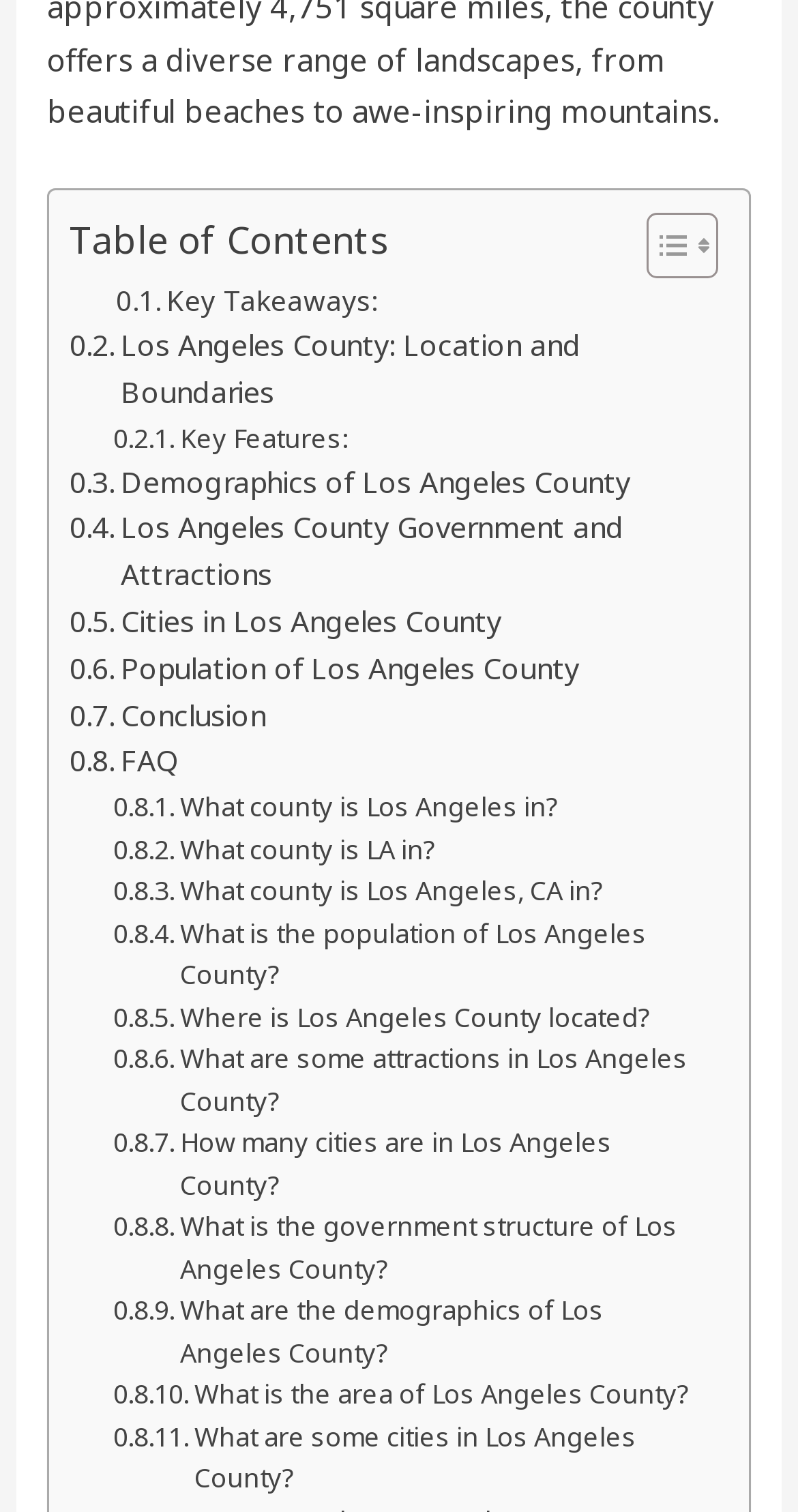Answer the question with a single word or phrase: 
What is the topic after 'Demographics of Los Angeles County' in the table of contents?

Los Angeles County Government and Attractions